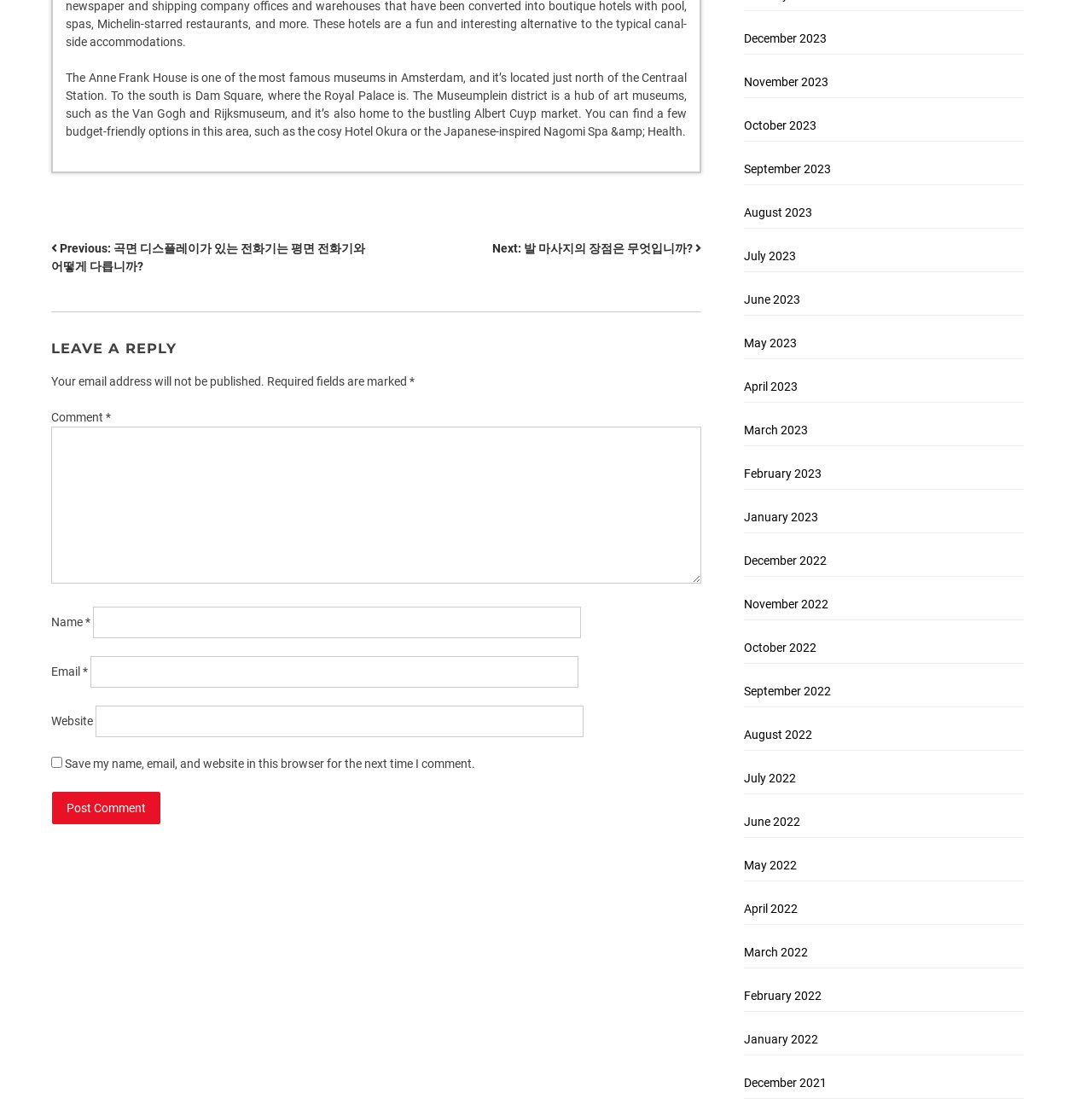Answer the question briefly using a single word or phrase: 
What is required to leave a reply?

Name, email, and comment